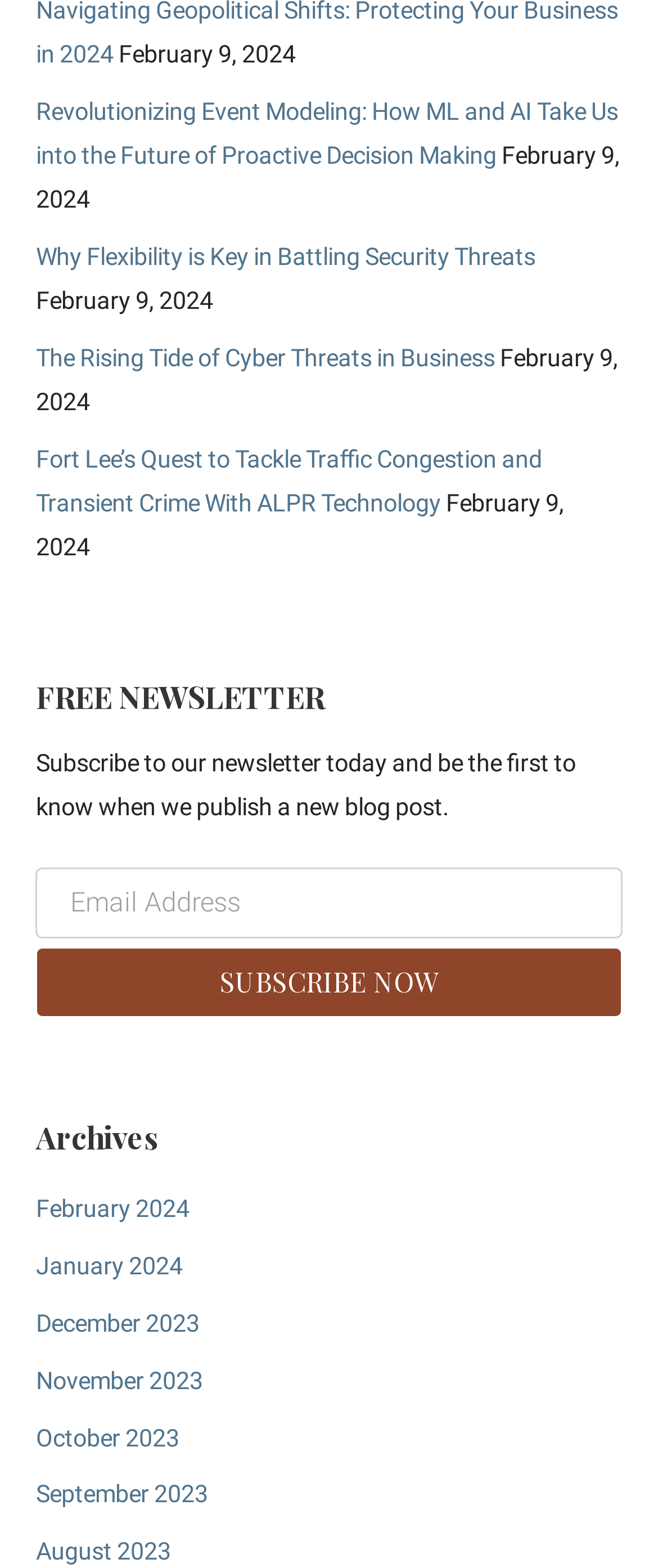Please determine the bounding box coordinates of the element's region to click for the following instruction: "Read the article about Revolutionizing Event Modeling".

[0.055, 0.063, 0.94, 0.109]